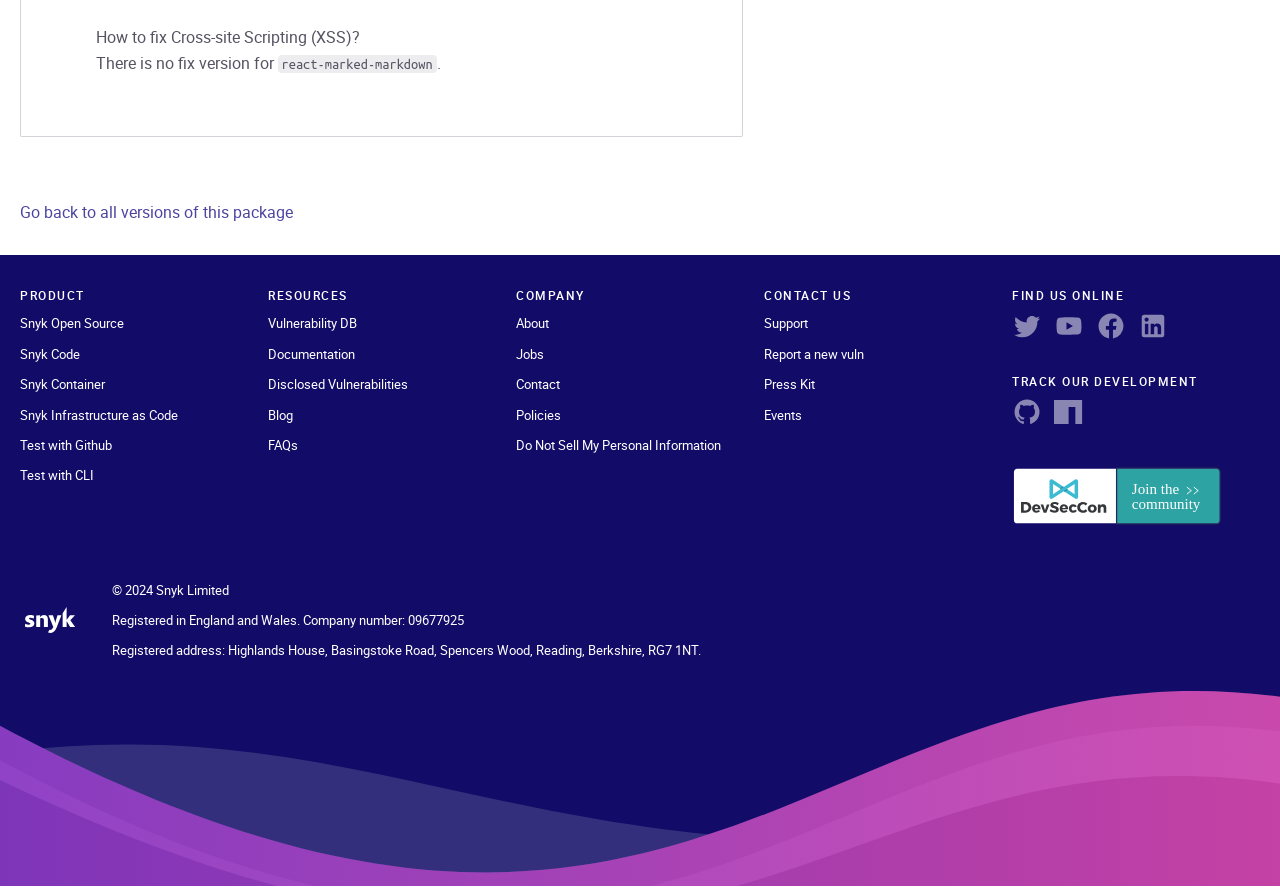How many links are present under the 'RESOURCES' heading?
Using the image provided, answer with just one word or phrase.

6